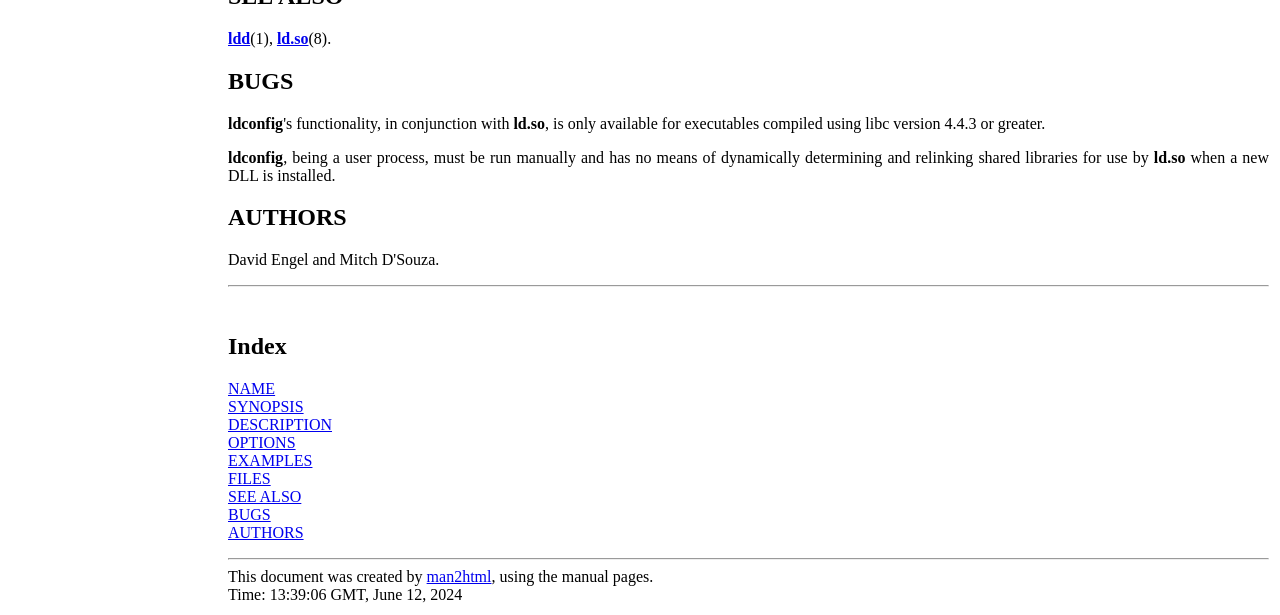What is the name of the executable mentioned?
Based on the visual details in the image, please answer the question thoroughly.

The answer can be found in the first link element with the text 'ldd' at the top of the webpage, indicating that it is an executable.